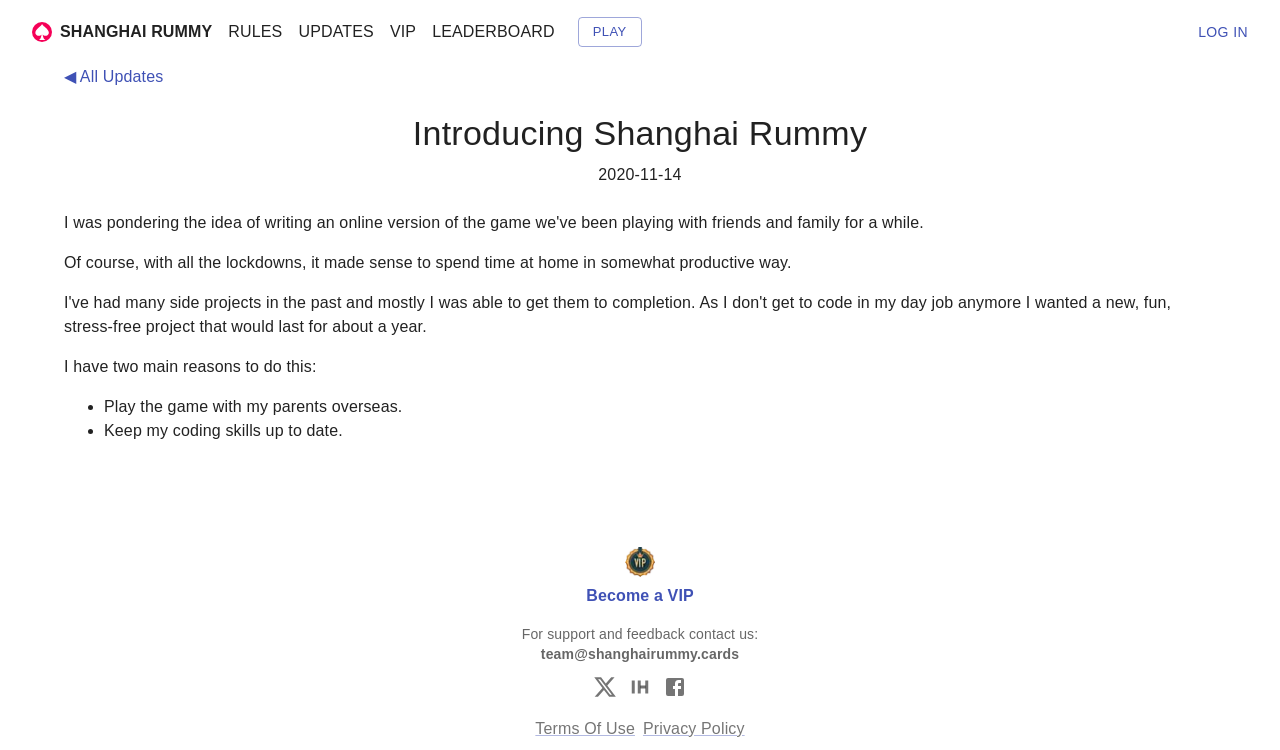Please locate the bounding box coordinates of the region I need to click to follow this instruction: "Click the RULES link".

[0.172, 0.027, 0.227, 0.059]